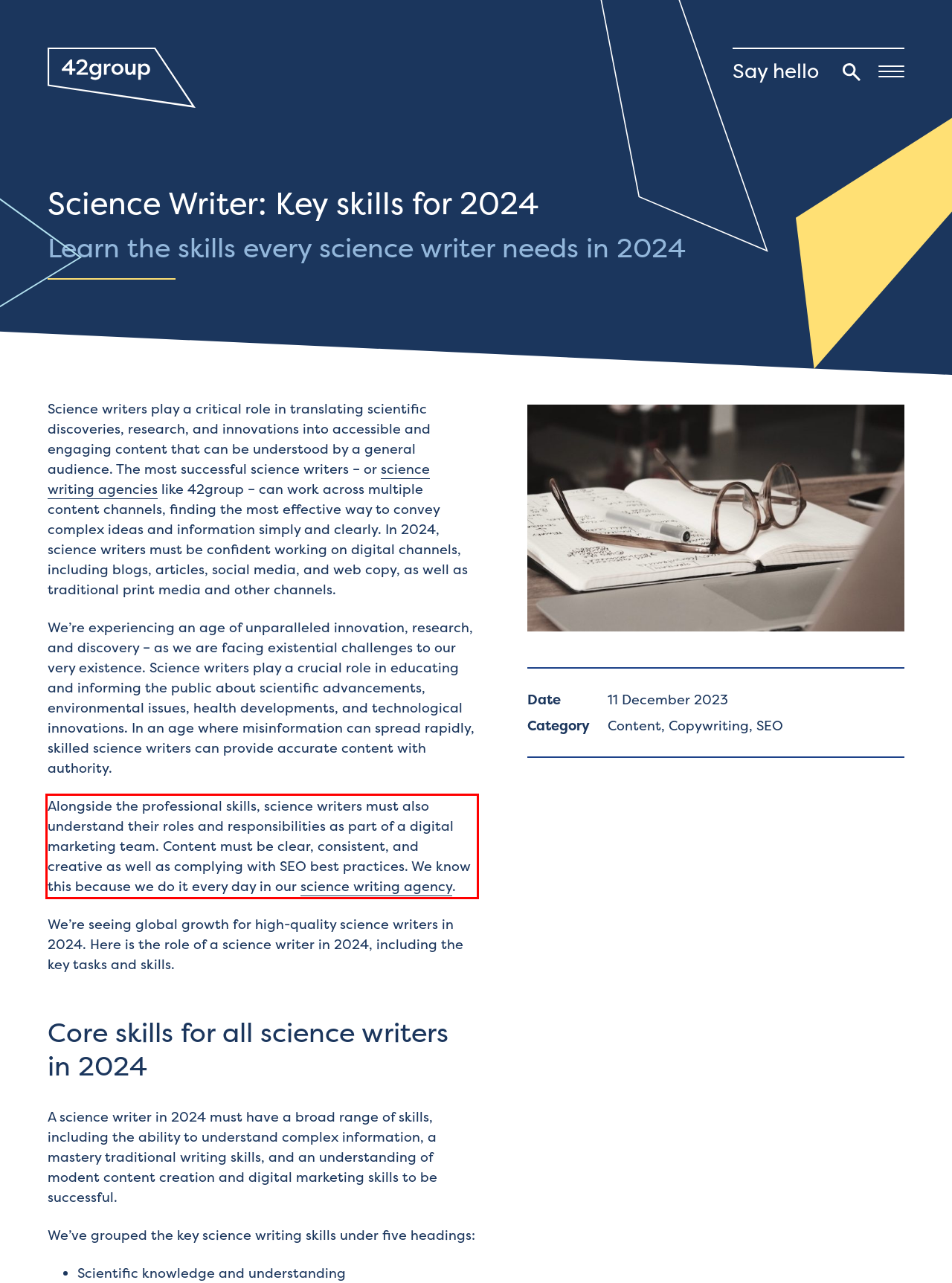Given a screenshot of a webpage, identify the red bounding box and perform OCR to recognize the text within that box.

Alongside the professional skills, science writers must also understand their roles and responsibilities as part of a digital marketing team. Content must be clear, consistent, and creative as well as complying with SEO best practices. We know this because we do it every day in our science writing agency.